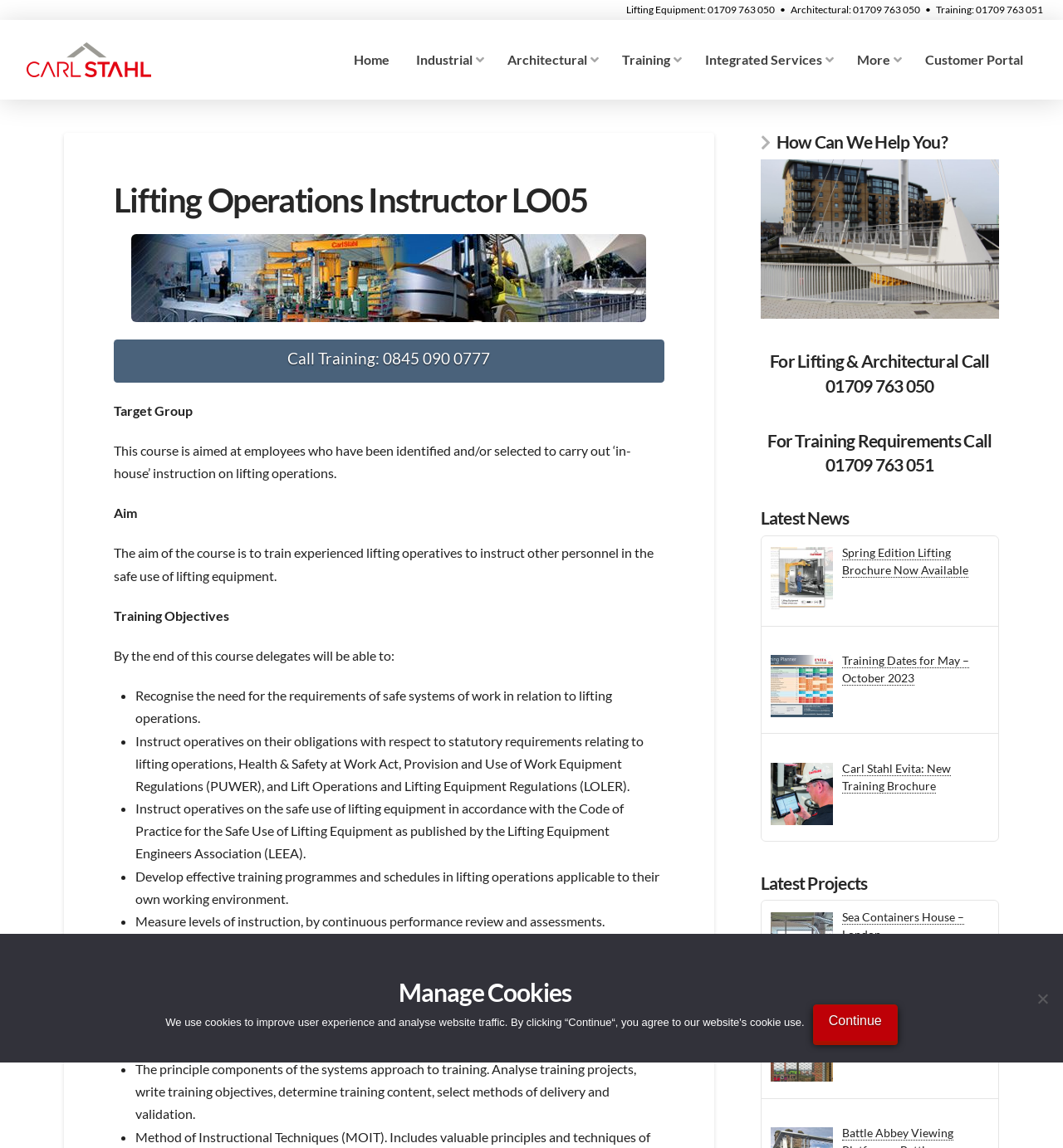Identify the bounding box coordinates of the region that should be clicked to execute the following instruction: "Visit the 'Sea Containers House – London' project page".

[0.792, 0.793, 0.907, 0.821]